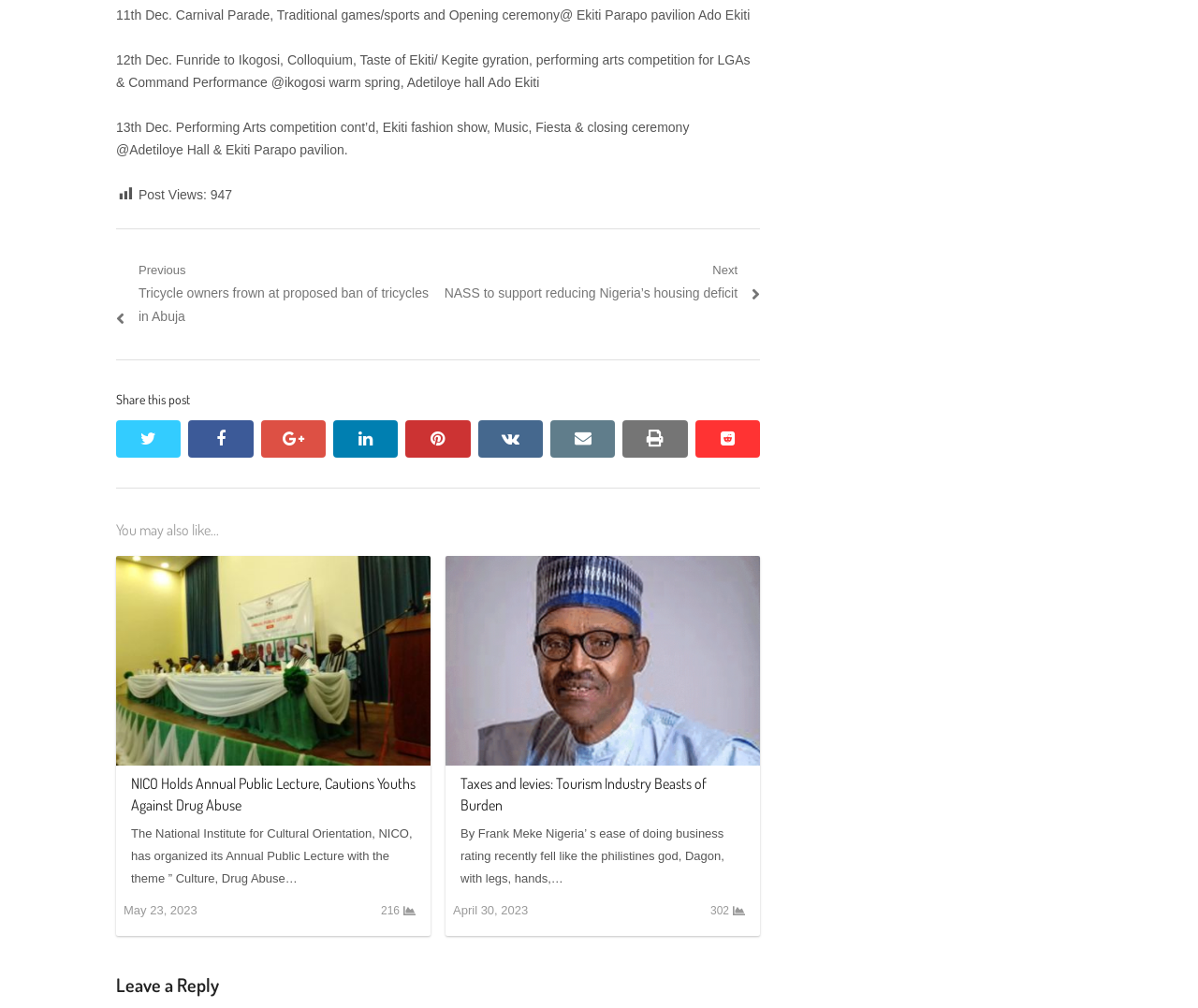Locate the bounding box coordinates of the element that needs to be clicked to carry out the instruction: "Click on the 'Previous post' link". The coordinates should be given as four float numbers ranging from 0 to 1, i.e., [left, top, right, bottom].

[0.097, 0.257, 0.366, 0.327]